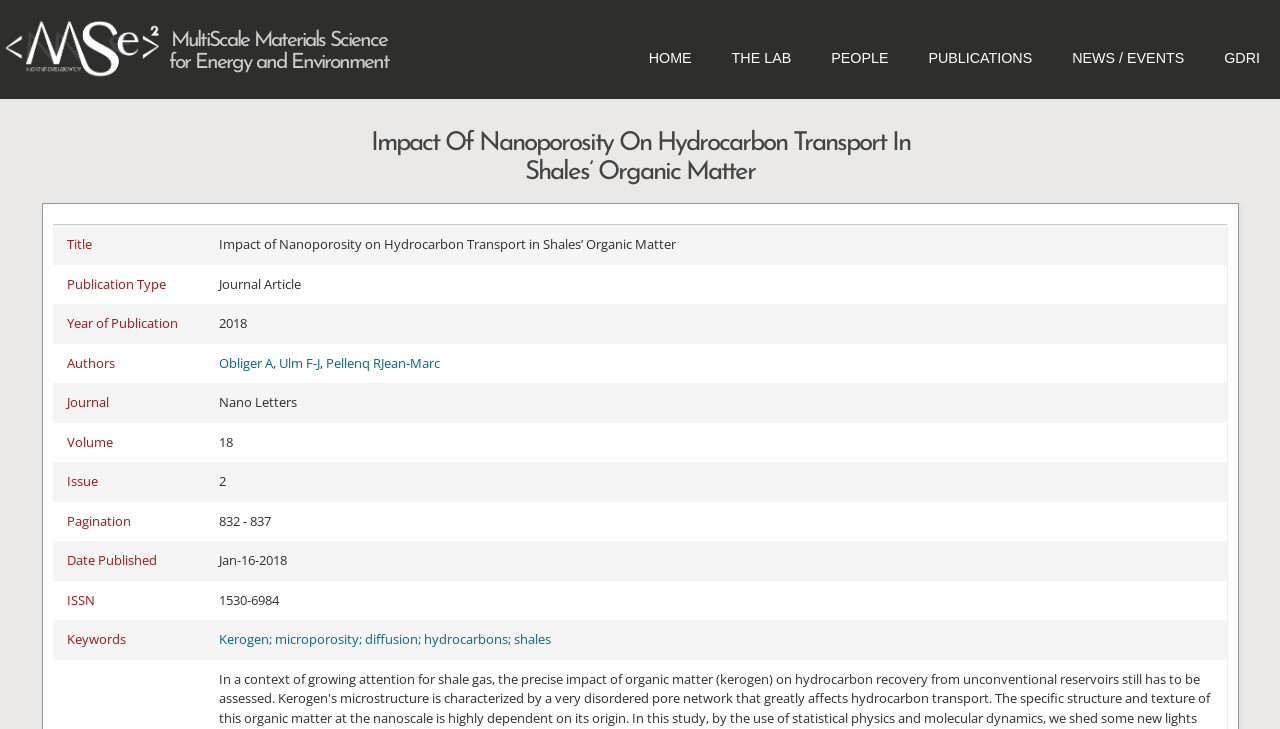Give a concise answer using one word or a phrase to the following question:
What is the title of the publication?

Impact of Nanoporosity on Hydrocarbon Transport in Shales’ Organic Matter